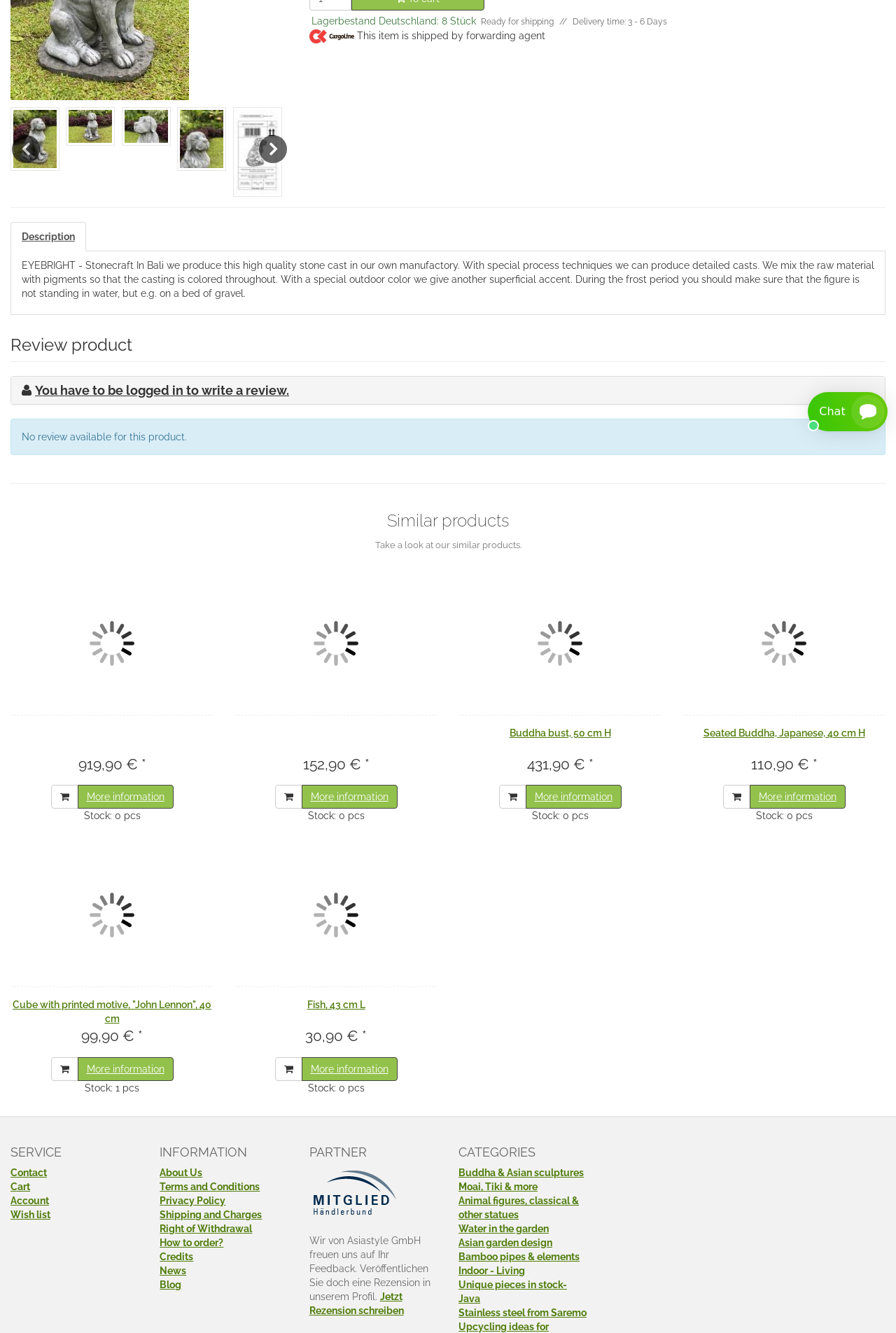Identify the bounding box coordinates for the UI element described by the following text: "Cart". Provide the coordinates as four float numbers between 0 and 1, in the format [left, top, right, bottom].

[0.012, 0.886, 0.034, 0.895]